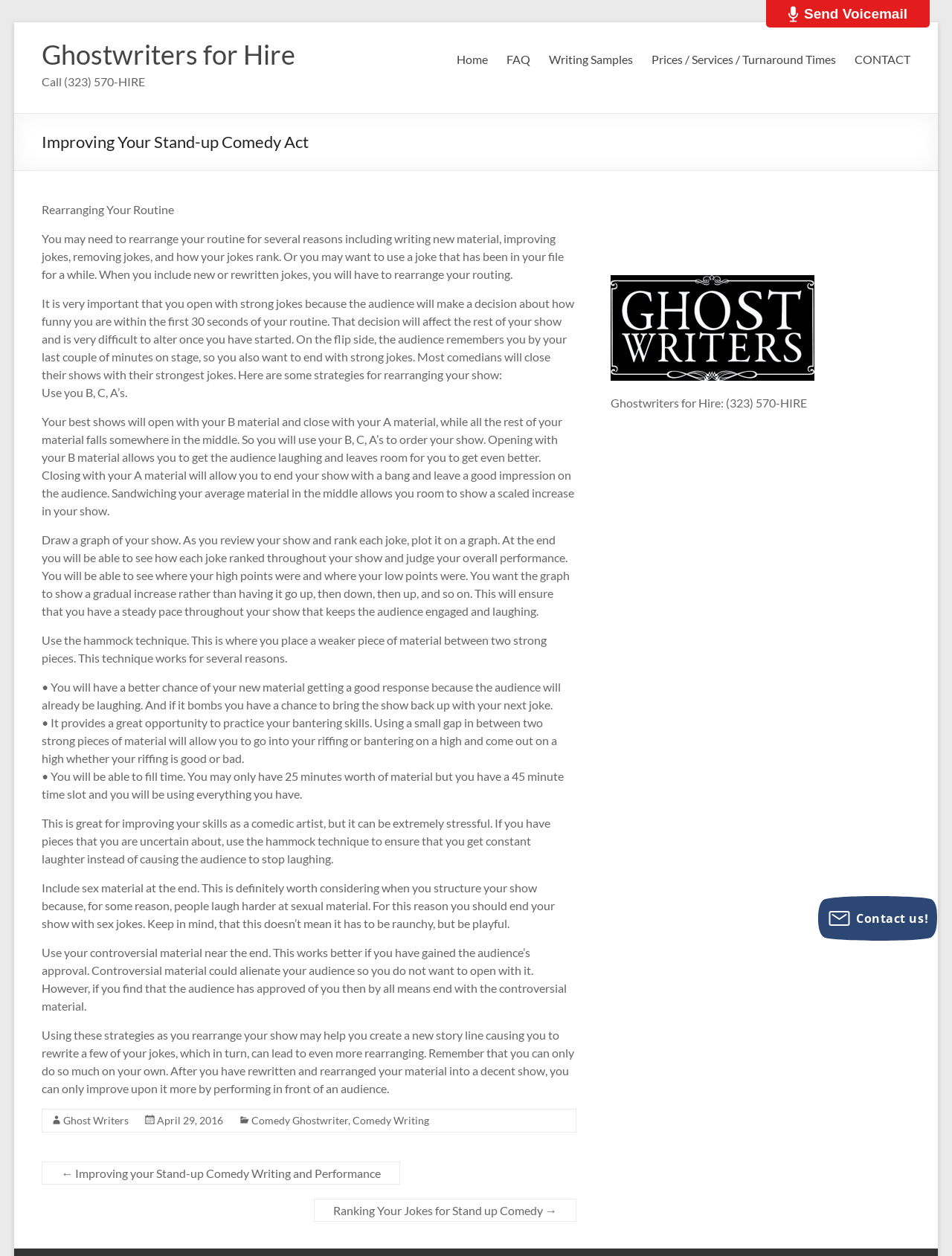Pinpoint the bounding box coordinates of the element to be clicked to execute the instruction: "Click the 'Home' link".

[0.479, 0.038, 0.512, 0.056]